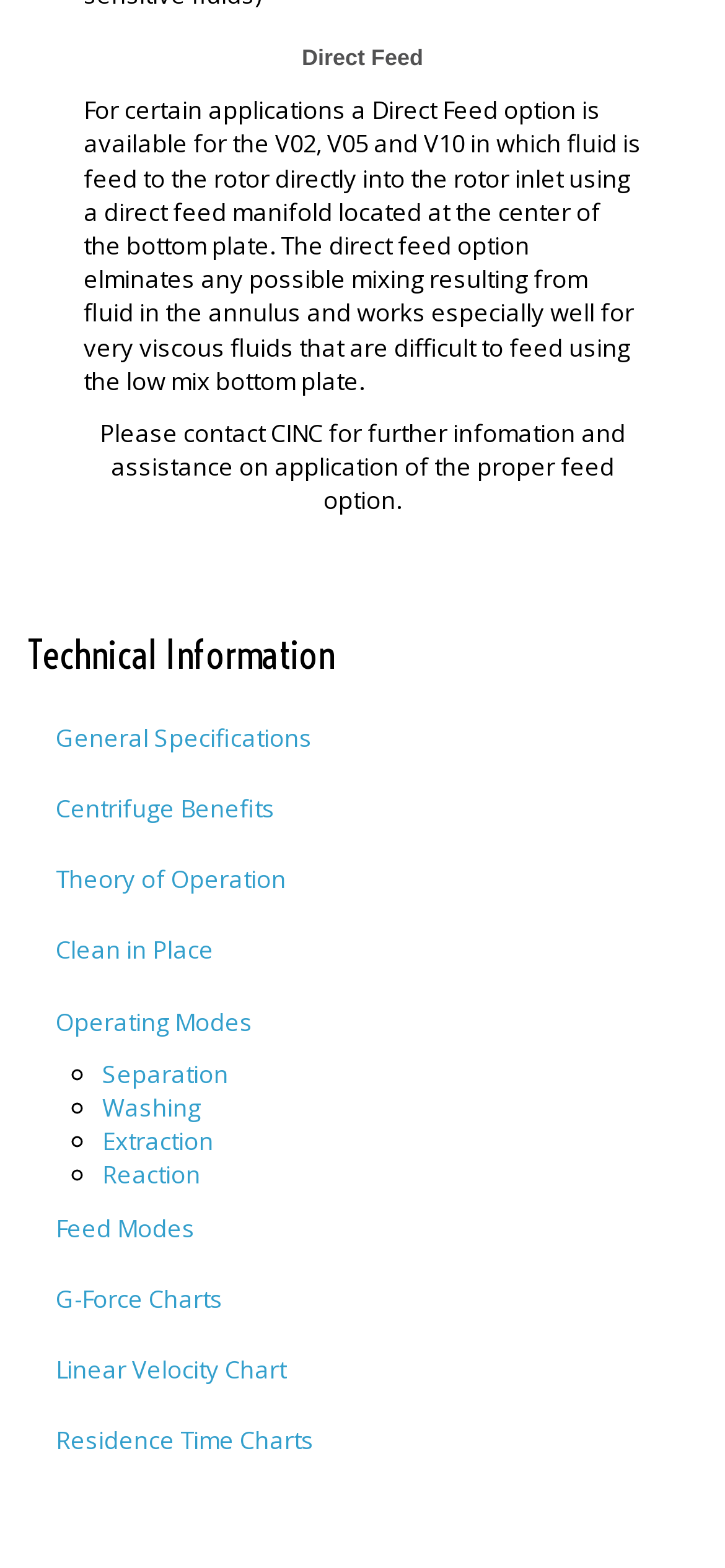Bounding box coordinates must be specified in the format (top-left x, top-left y, bottom-right x, bottom-right y). All values should be floating point numbers between 0 and 1. What are the bounding box coordinates of the UI element described as: Residence Time Charts

[0.038, 0.896, 0.962, 0.941]